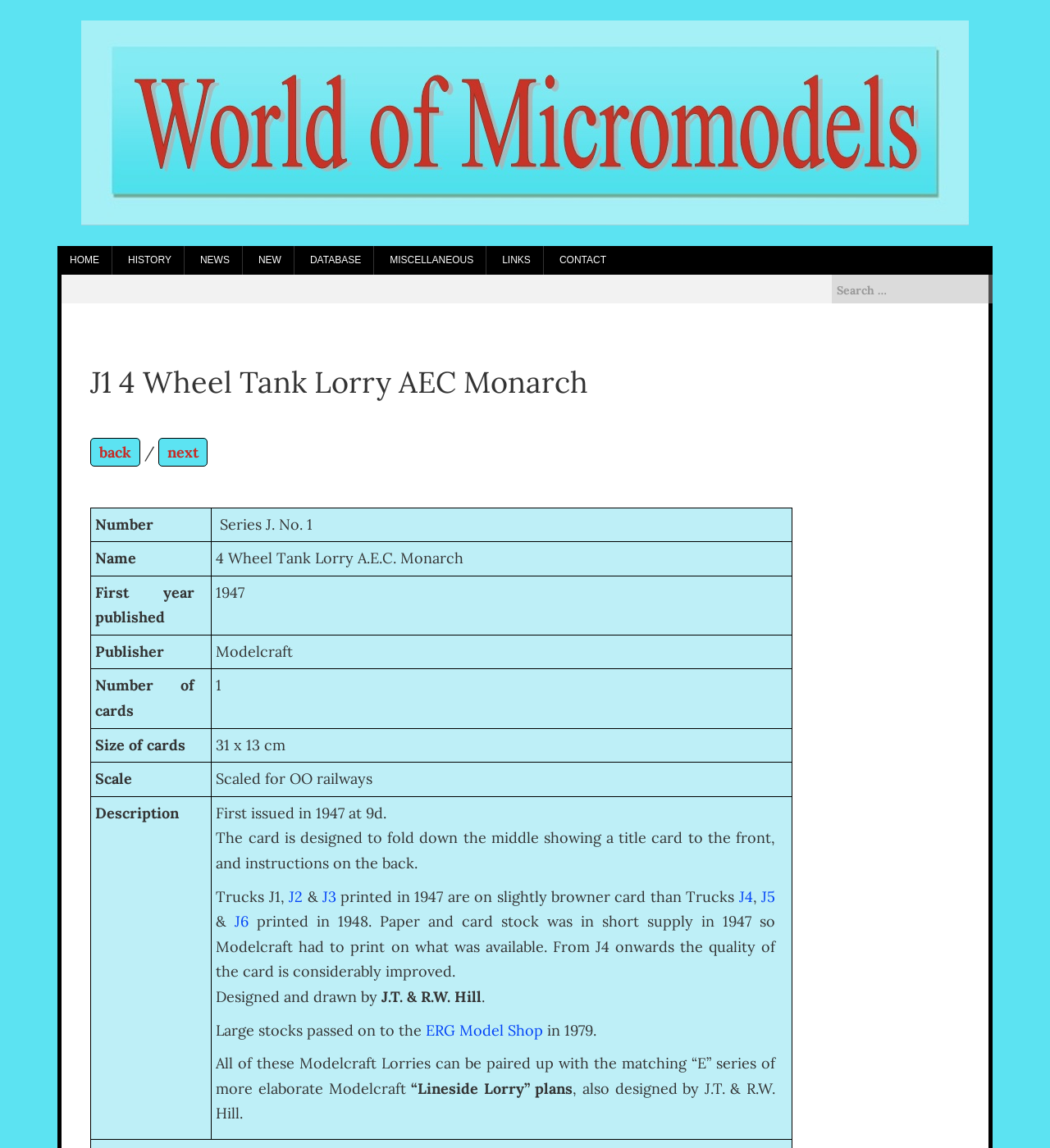In what year was the model first published?
Using the image as a reference, give a one-word or short phrase answer.

1947